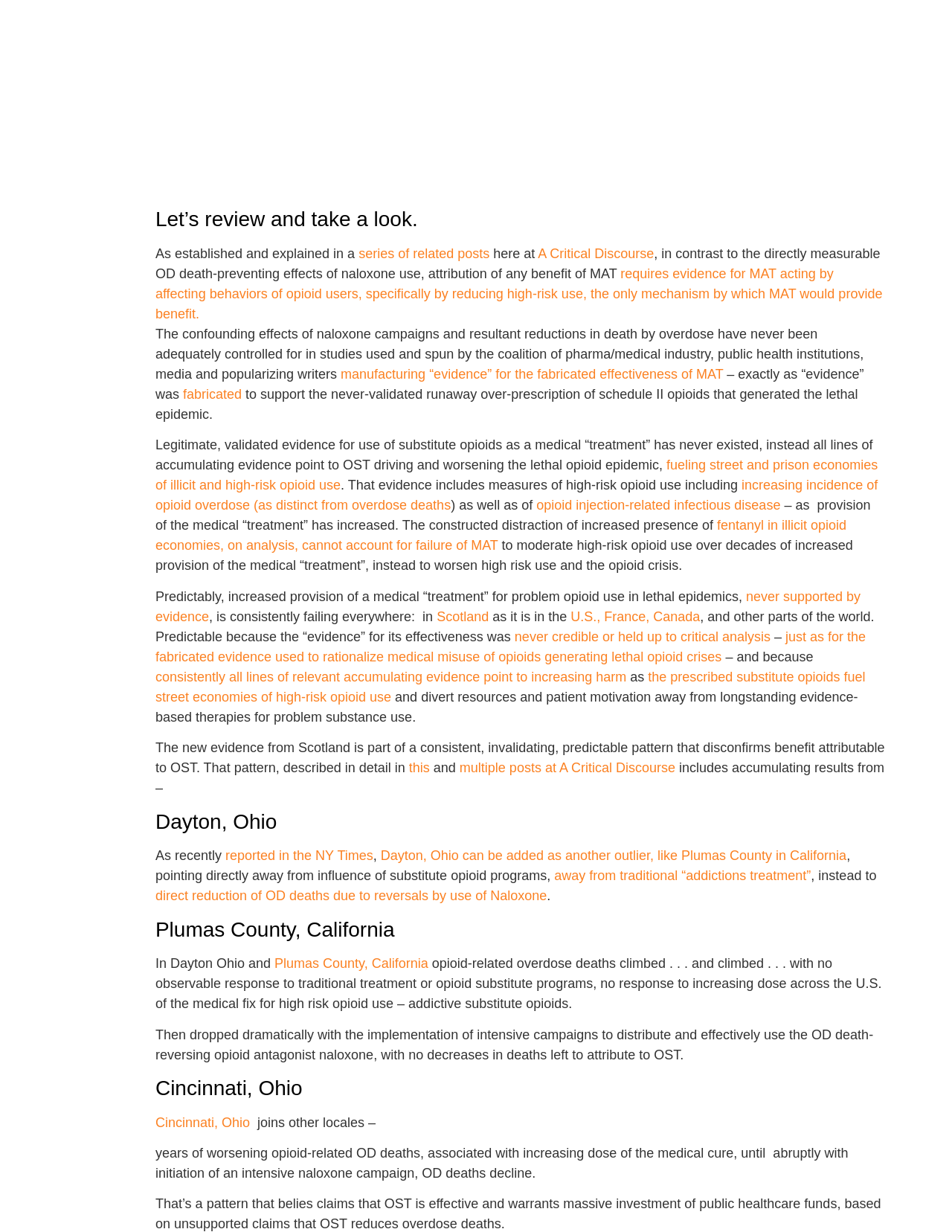Please find the bounding box coordinates of the element that you should click to achieve the following instruction: "explore 'this'". The coordinates should be presented as four float numbers between 0 and 1: [left, top, right, bottom].

[0.43, 0.38, 0.451, 0.392]